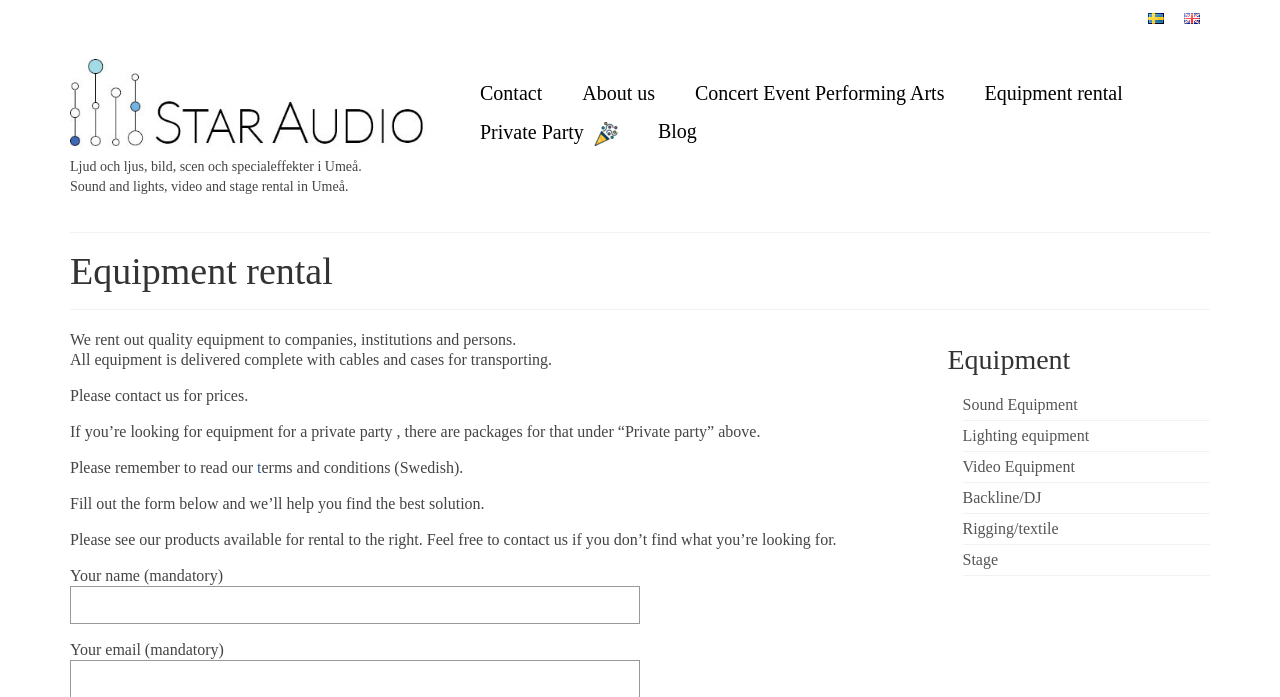Indicate the bounding box coordinates of the clickable region to achieve the following instruction: "Click the TASK FORCE MAP link."

None